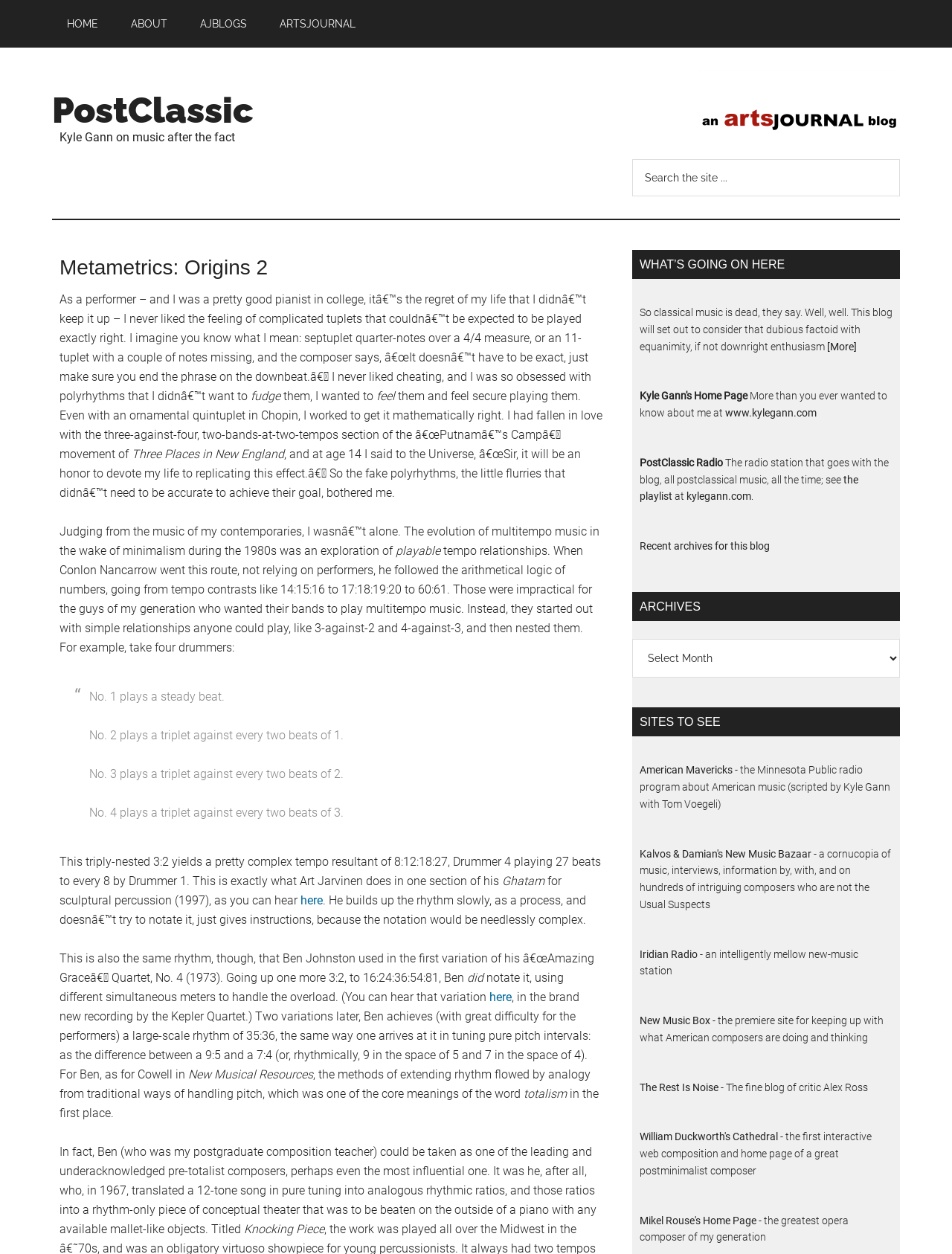Provide a thorough summary of the webpage.

The webpage is titled "Metametrics: Origins 2" and has a navigation menu at the top with links to "HOME", "ABOUT", "AJBLOGS", and "ARTSJOURNAL". Below the navigation menu, there is a link to "PostClassic" and a heading that reads "Kyle Gann on music after the fact". 

The main content of the webpage is a long article about music, specifically discussing polyrhythms and tempo relationships. The article is divided into several paragraphs, with some quotes and examples from various composers, including Conlon Nancarrow, Art Jarvinen, and Ben Johnston. There are also links to audio recordings and other external resources throughout the article.

To the right of the article, there is a search bar with a search button. Below the search bar, there are several headings, including "WHAT'S GOING ON HERE", "ARCHIVES", and "SITES TO SEE". Under "WHAT'S GOING ON HERE", there is a brief introduction to the blog and a link to learn more. Under "ARCHIVES", there is a dropdown menu to access archived posts. Under "SITES TO SEE", there are several links to other websites related to music, including American Mavericks, Kalvos & Damian's New Music Bazaar, and The Rest Is Noise.

At the very bottom of the page, there is a footer section with links to PostClassic Radio, the blog's archives, and other external resources.